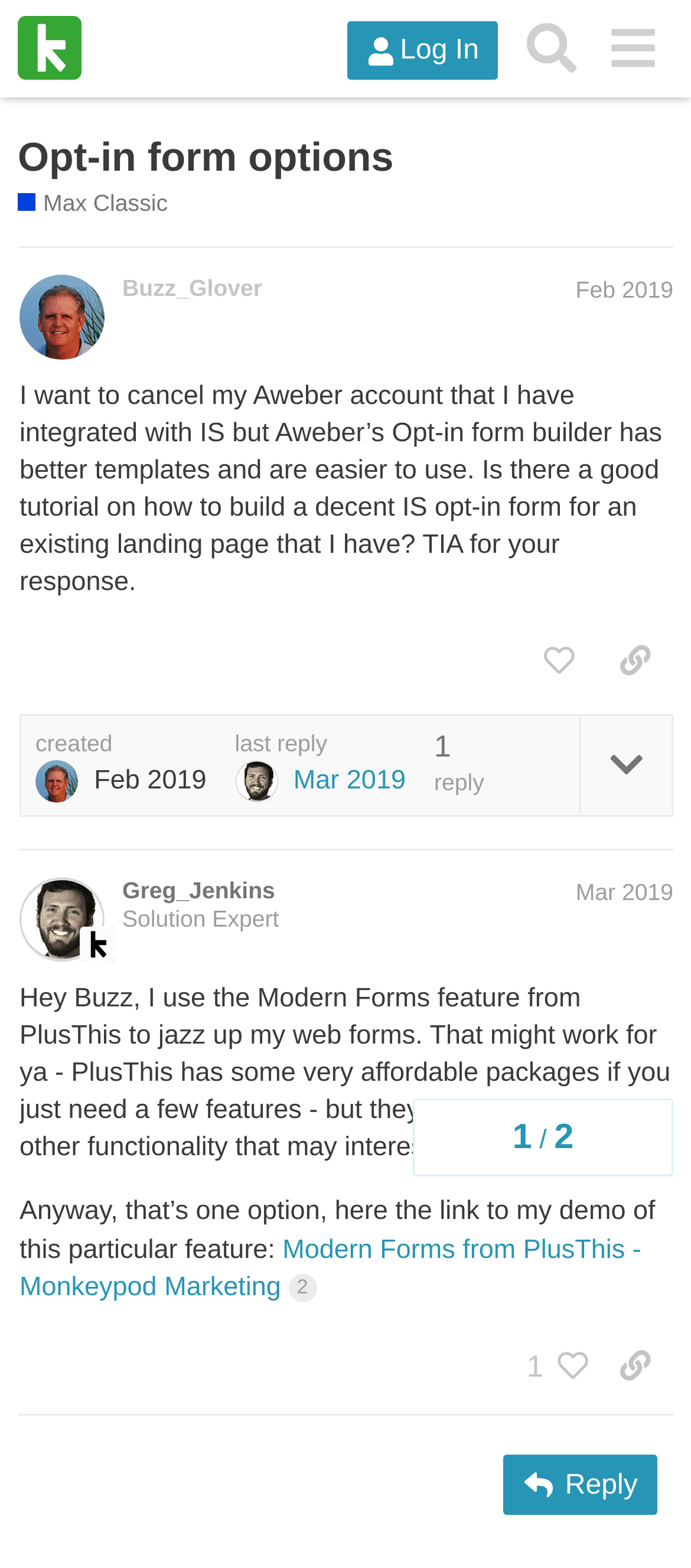Identify the bounding box coordinates for the element you need to click to achieve the following task: "Search for something". The coordinates must be four float values ranging from 0 to 1, formatted as [left, top, right, bottom].

[0.741, 0.005, 0.857, 0.057]